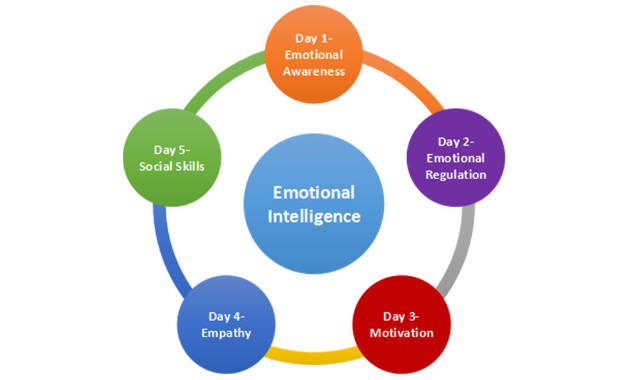Use a single word or phrase to answer this question: 
What is the central concept of the diagram?

Emotional Intelligence